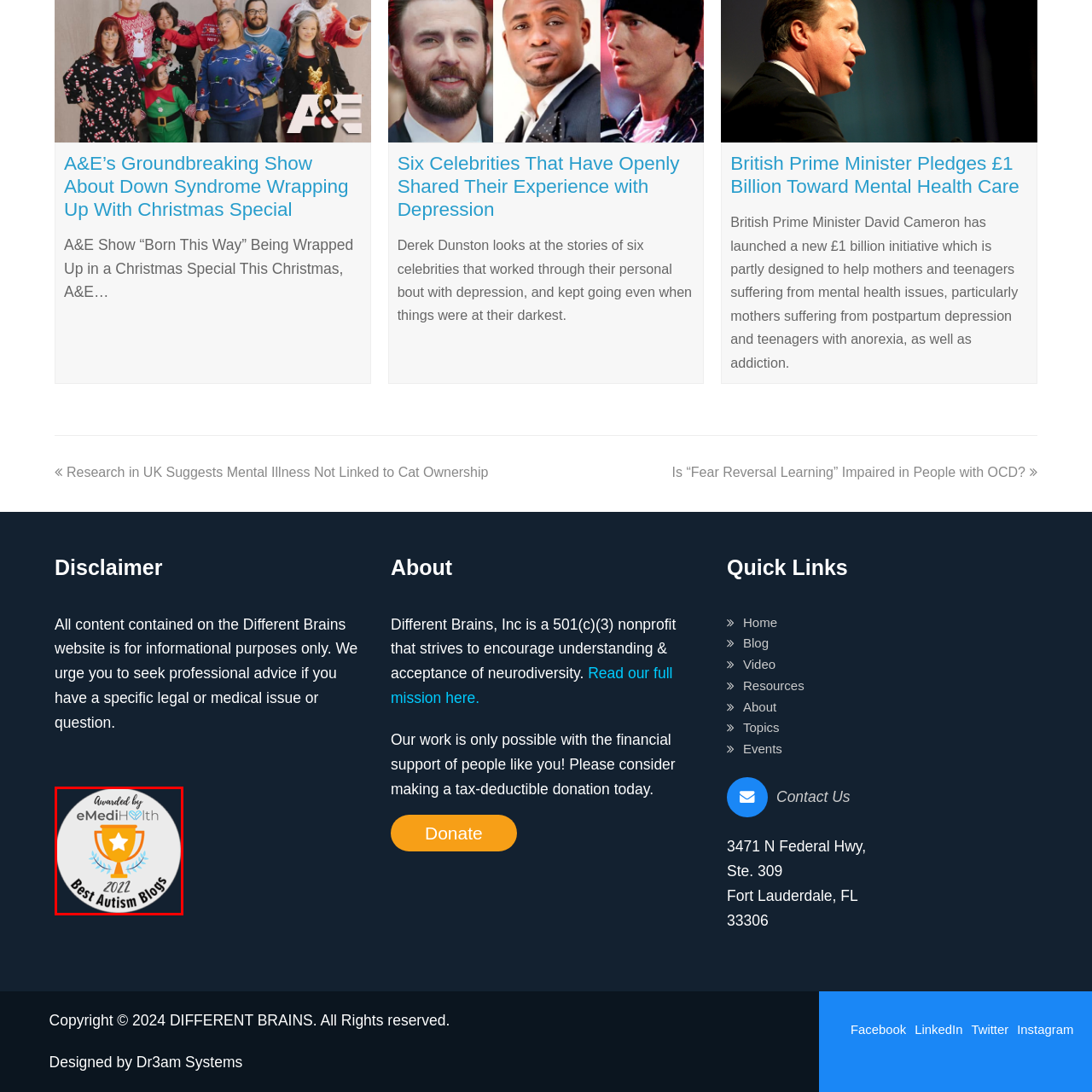Check the area bordered by the red box and provide a single word or phrase as the answer to the question: What is the shape at the center of the trophy?

Star